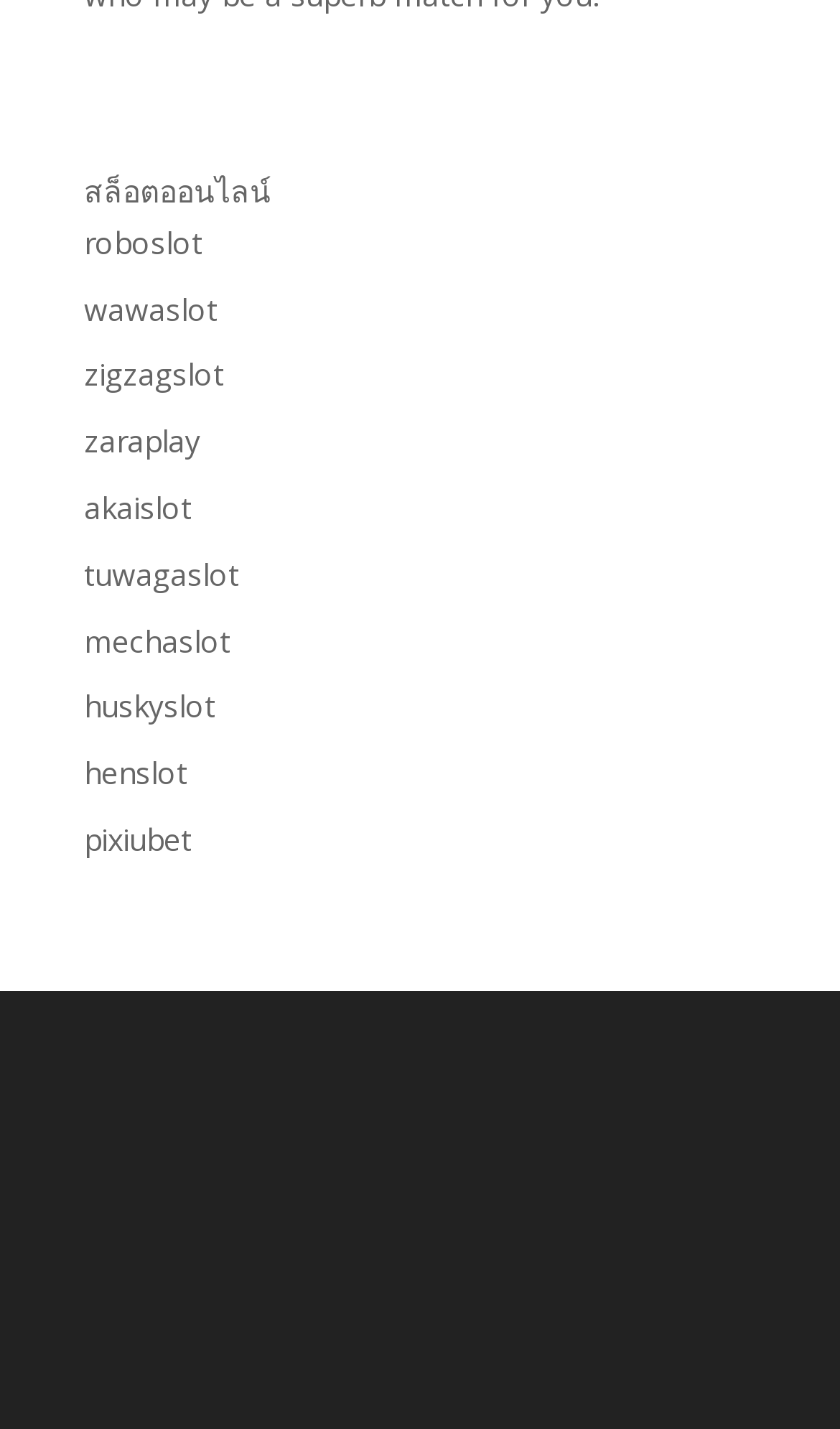What is the last link on the webpage?
Please provide a single word or phrase answer based on the image.

pixiubet